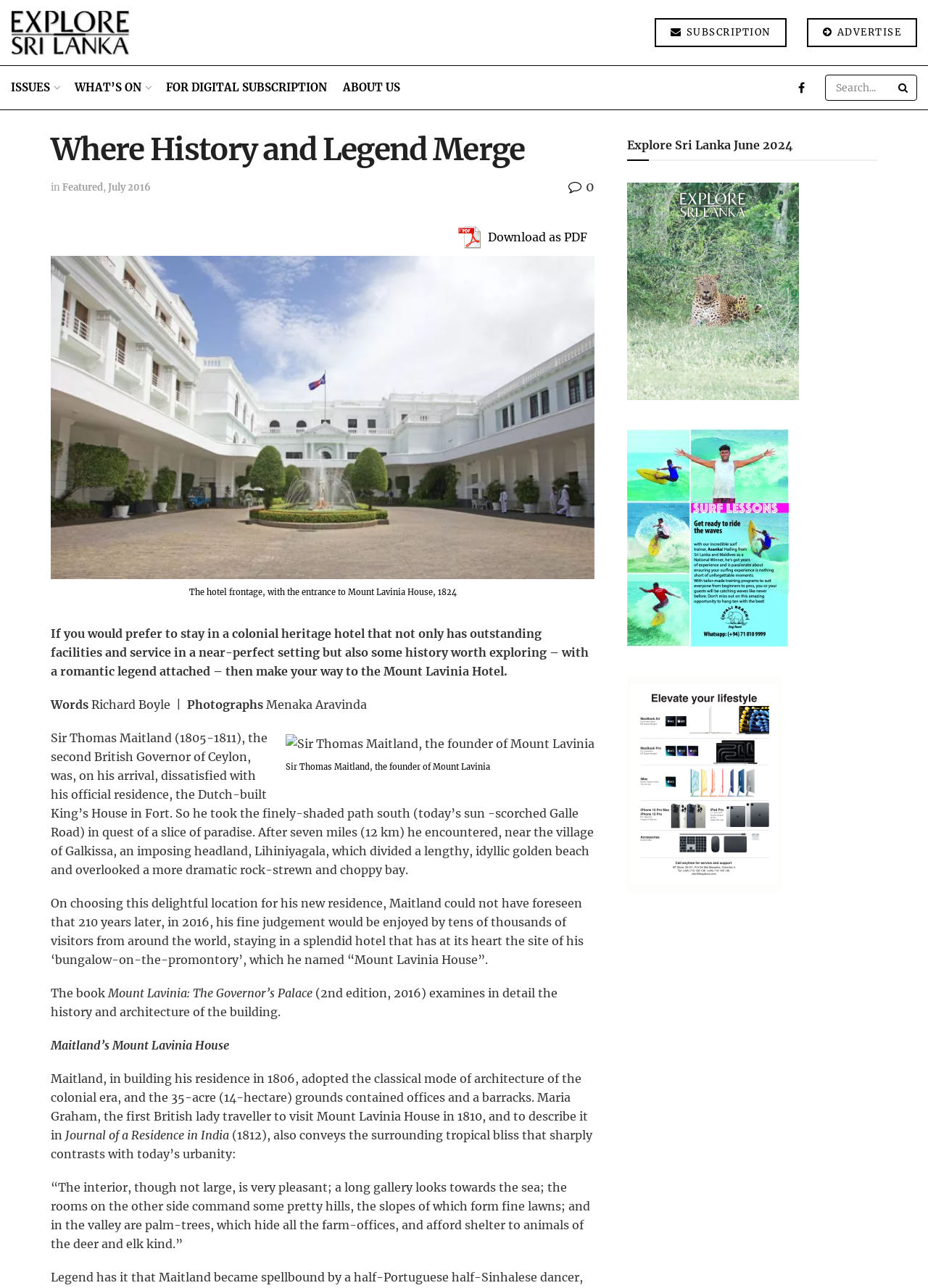From the element description: "Download as PDF", extract the bounding box coordinates of the UI element. The coordinates should be expressed as four float numbers between 0 and 1, in the order [left, top, right, bottom].

[0.485, 0.172, 0.641, 0.196]